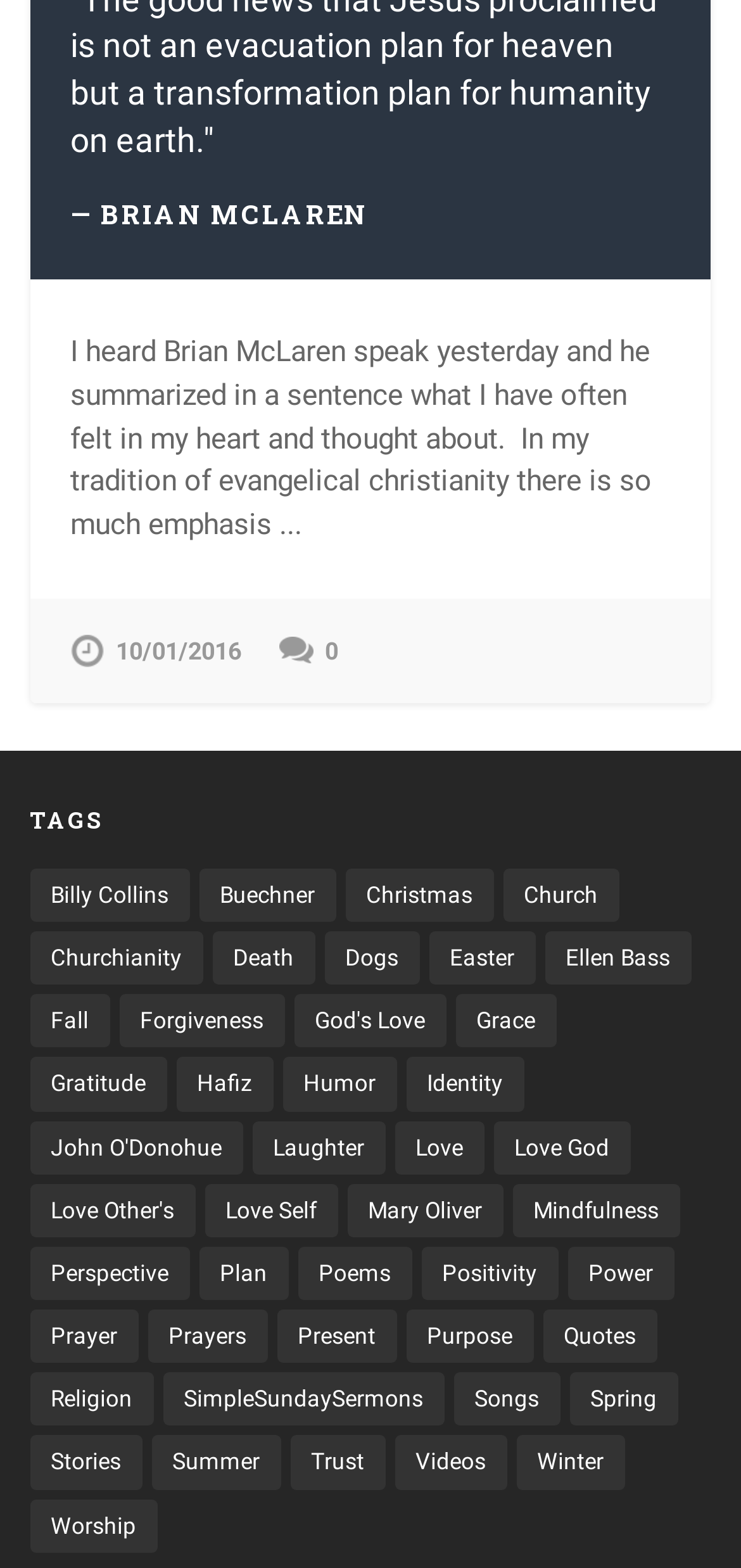How many items are categorized under 'Poems'?
Please respond to the question with a detailed and thorough explanation.

I found the link 'Poems (71 items)' under the 'TAGS' section, which indicates that there are 71 items categorized under 'Poems'.